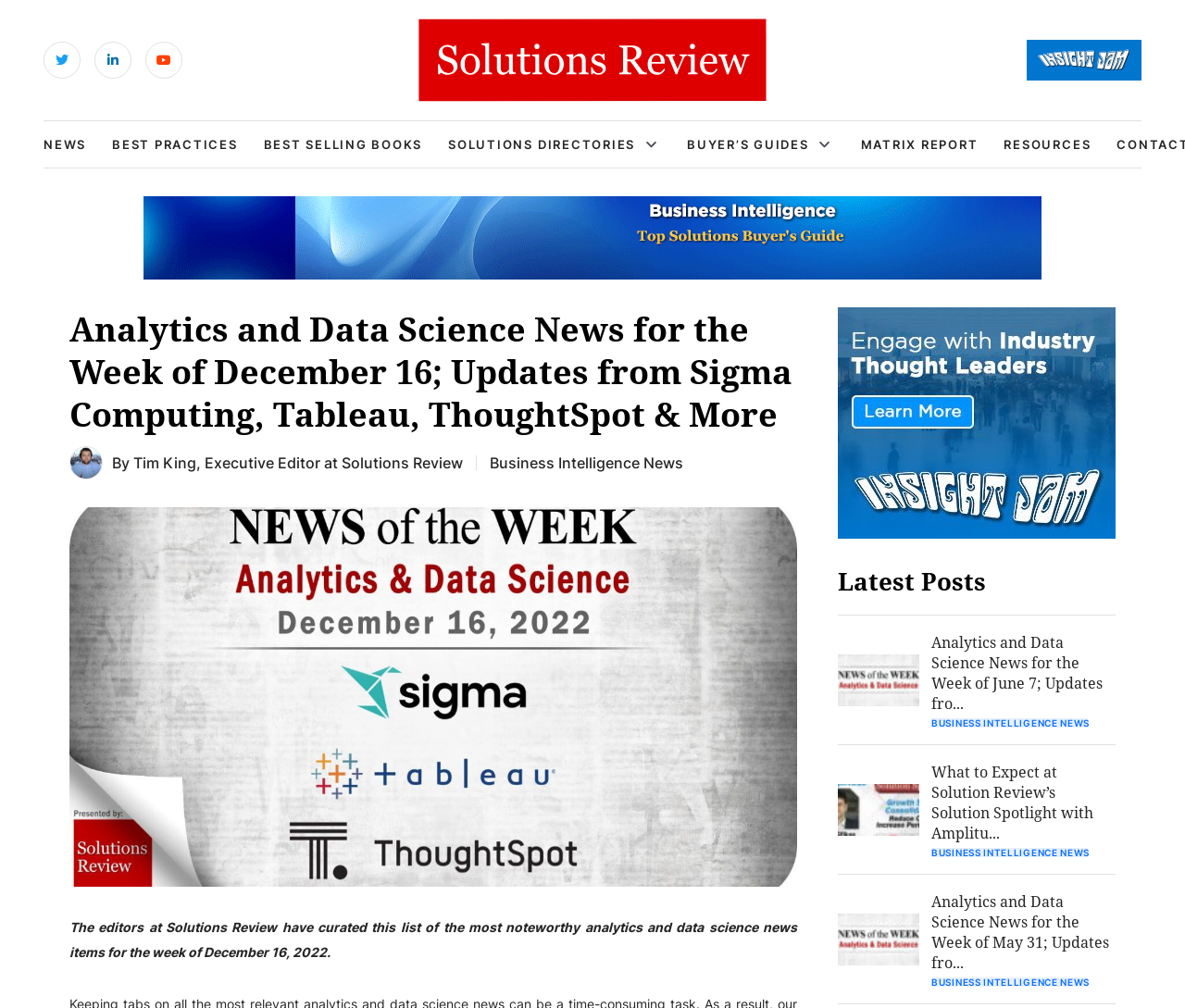Locate the bounding box coordinates of the area where you should click to accomplish the instruction: "Read the Business Intelligence Buyer's Guide".

[0.121, 0.195, 0.879, 0.277]